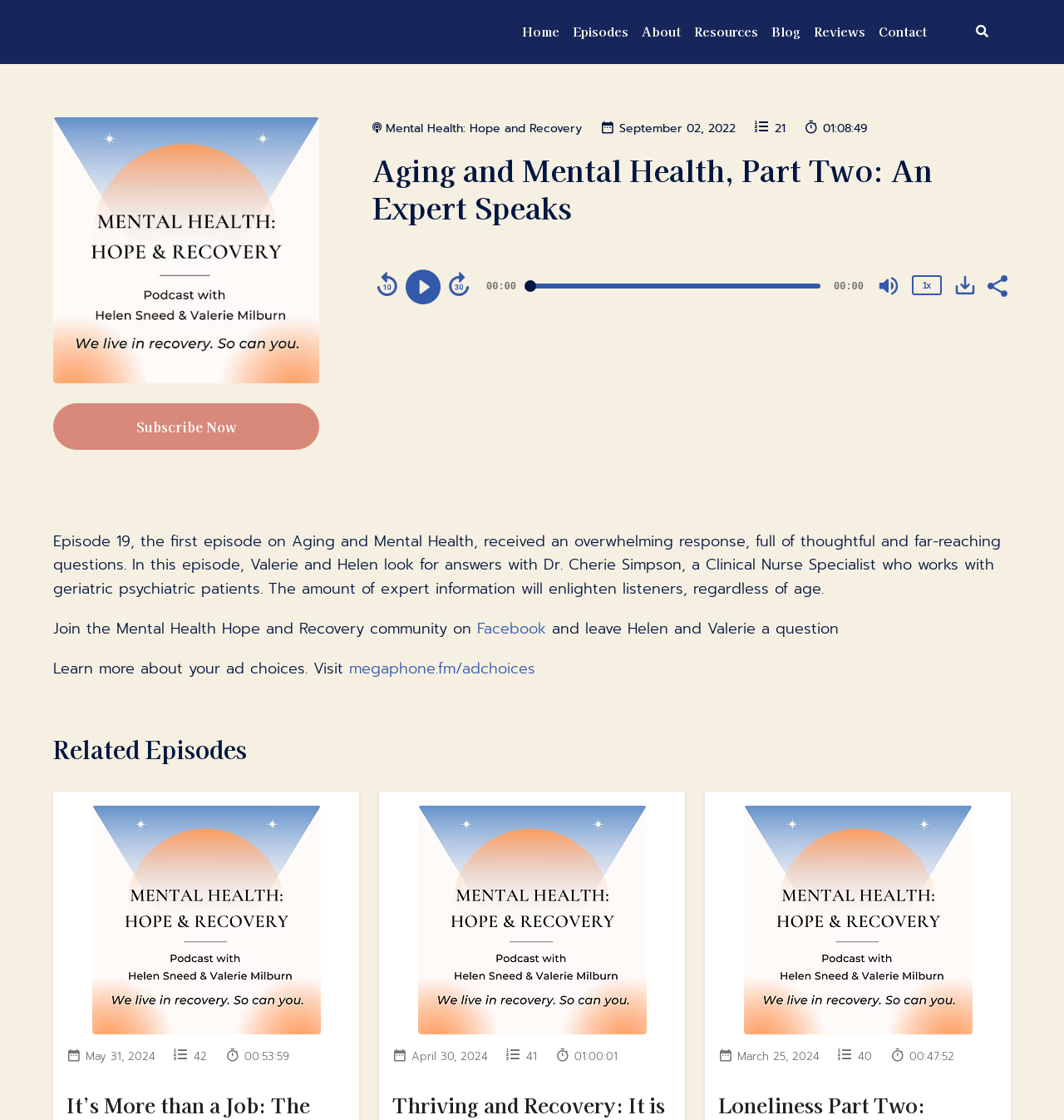What is the title of the current episode?
Refer to the screenshot and deliver a thorough answer to the question presented.

I found the title of the current episode by looking at the heading element with the text 'Aging and Mental Health, Part Two: An Expert Speaks' which is located at the top of the webpage.